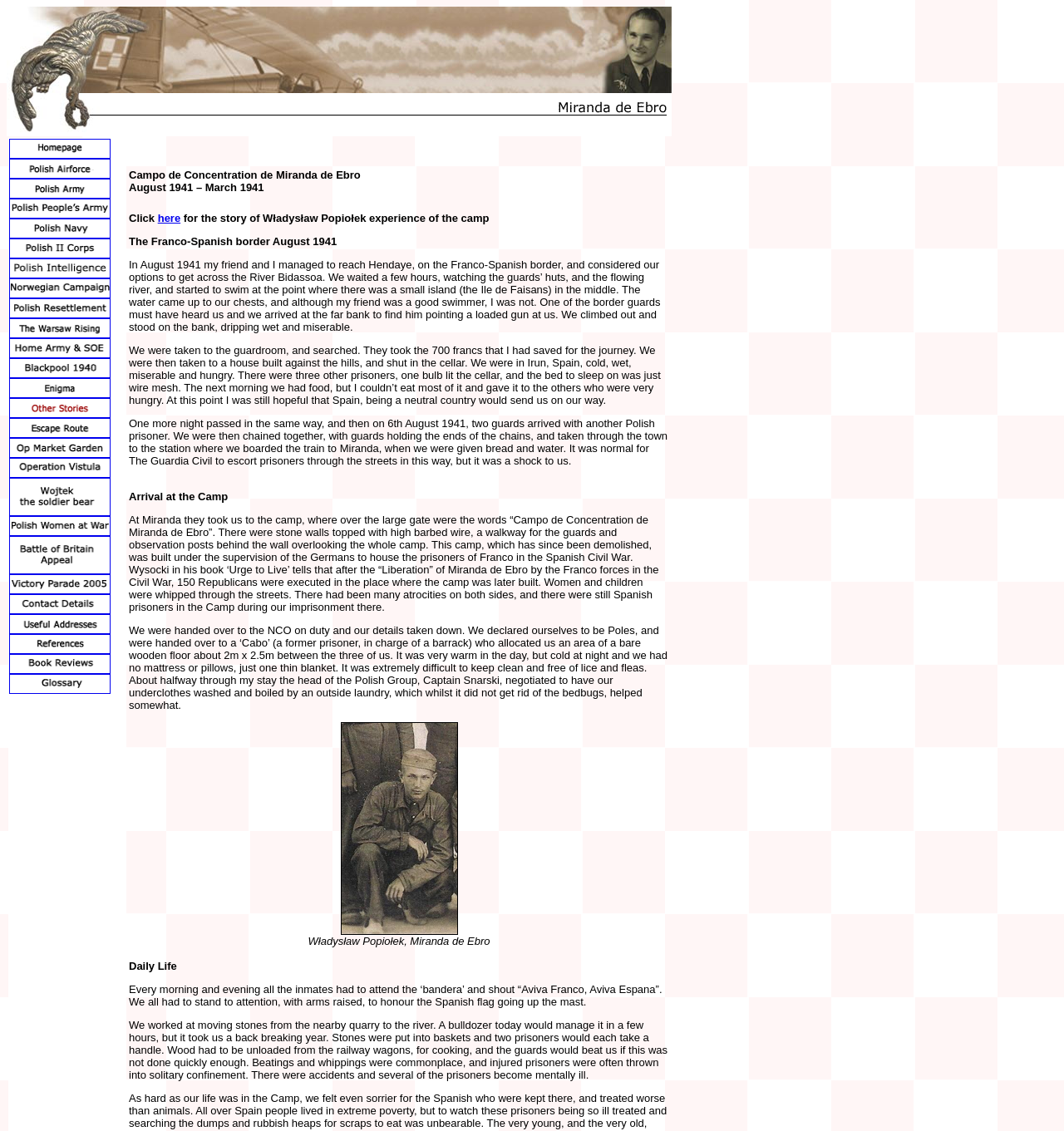Give the bounding box coordinates for the element described as: "alt="Operation Market Garden" name="p"".

[0.009, 0.395, 0.104, 0.407]